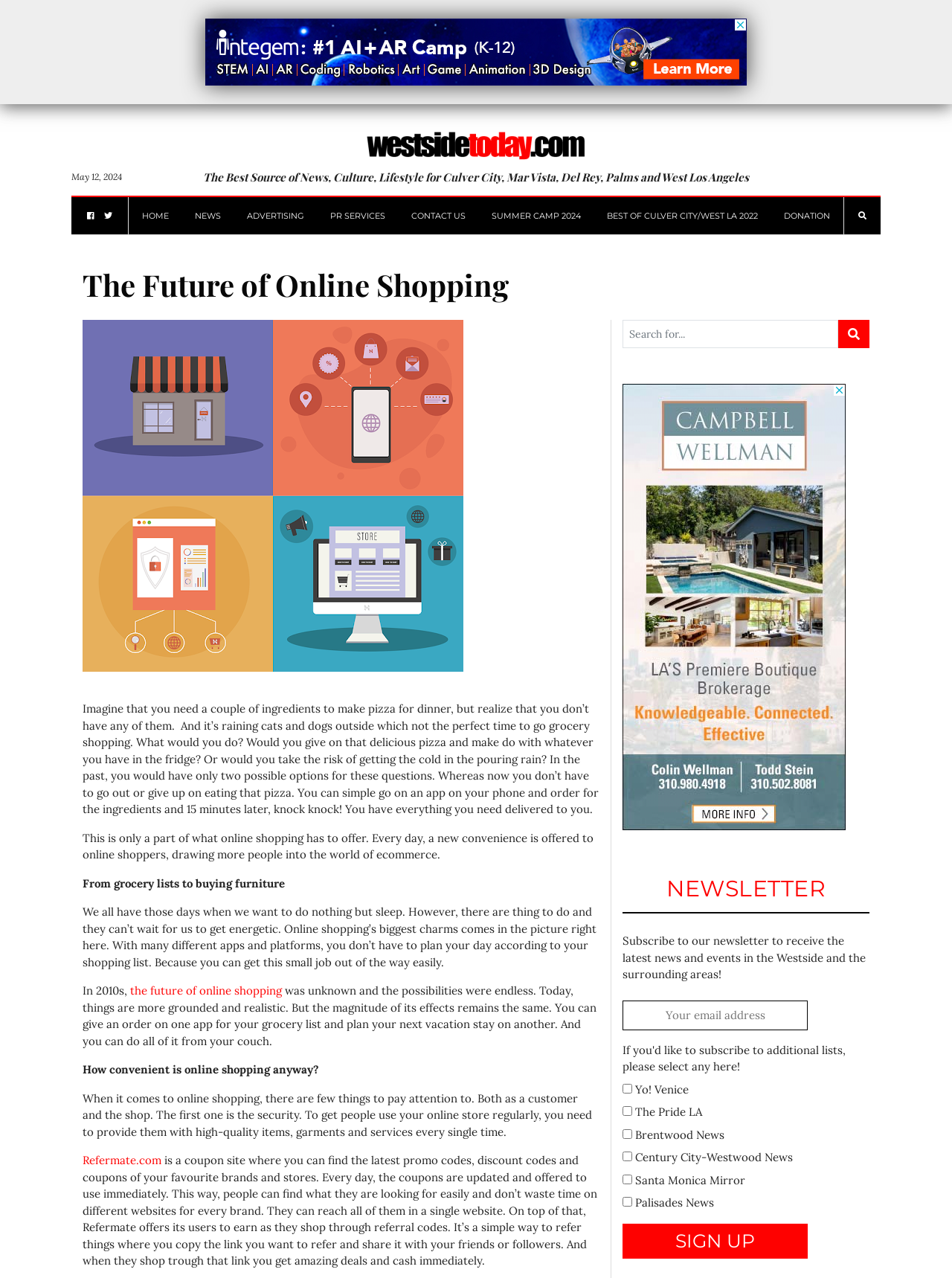Find and indicate the bounding box coordinates of the region you should select to follow the given instruction: "Visit the 'Refermate.com' website".

[0.087, 0.902, 0.17, 0.913]